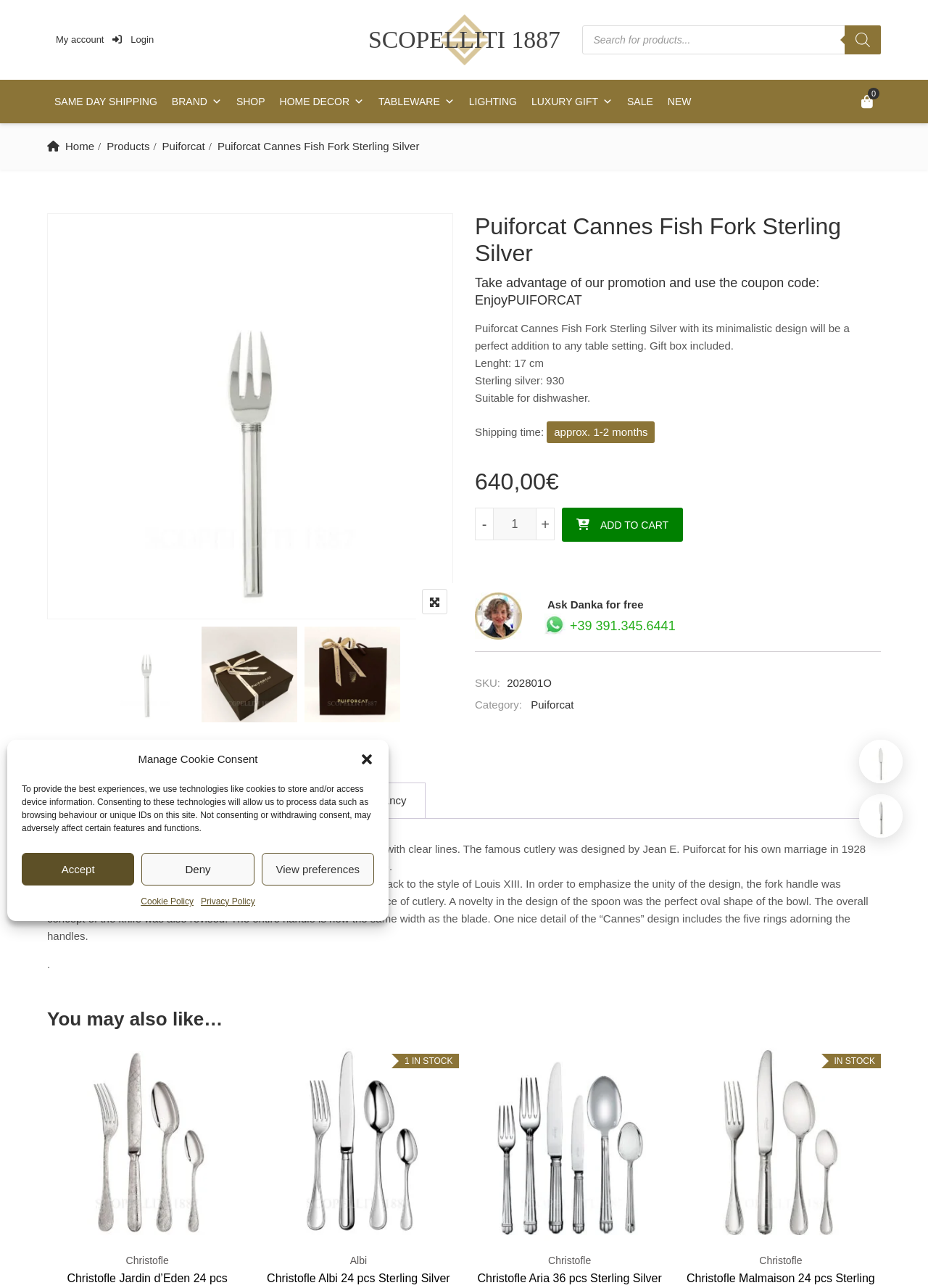Determine the bounding box coordinates for the region that must be clicked to execute the following instruction: "Add to cart".

[0.605, 0.394, 0.736, 0.421]